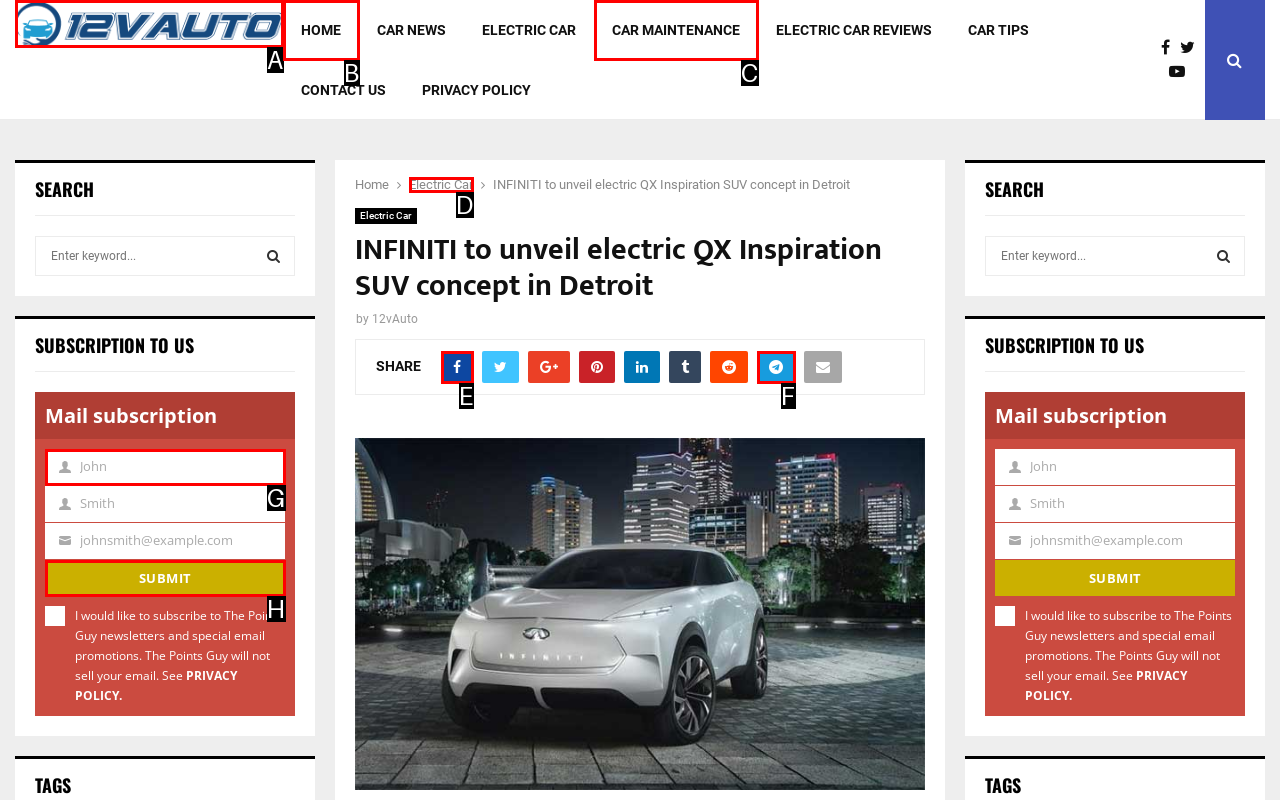Identify the option that corresponds to the description: Electric Car. Provide only the letter of the option directly.

D